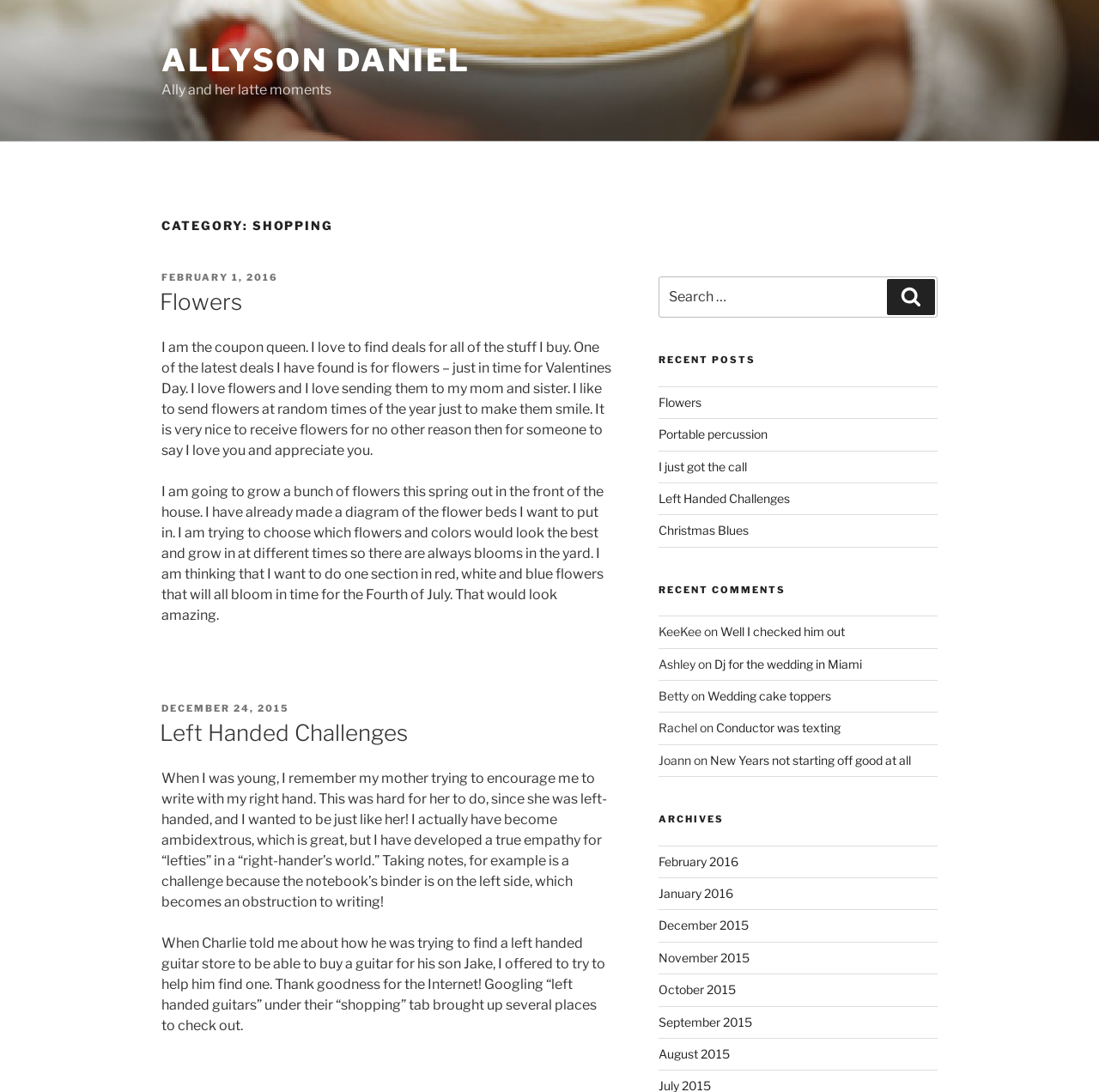What is the purpose of the search box?
Using the visual information, respond with a single word or phrase.

To search the blog